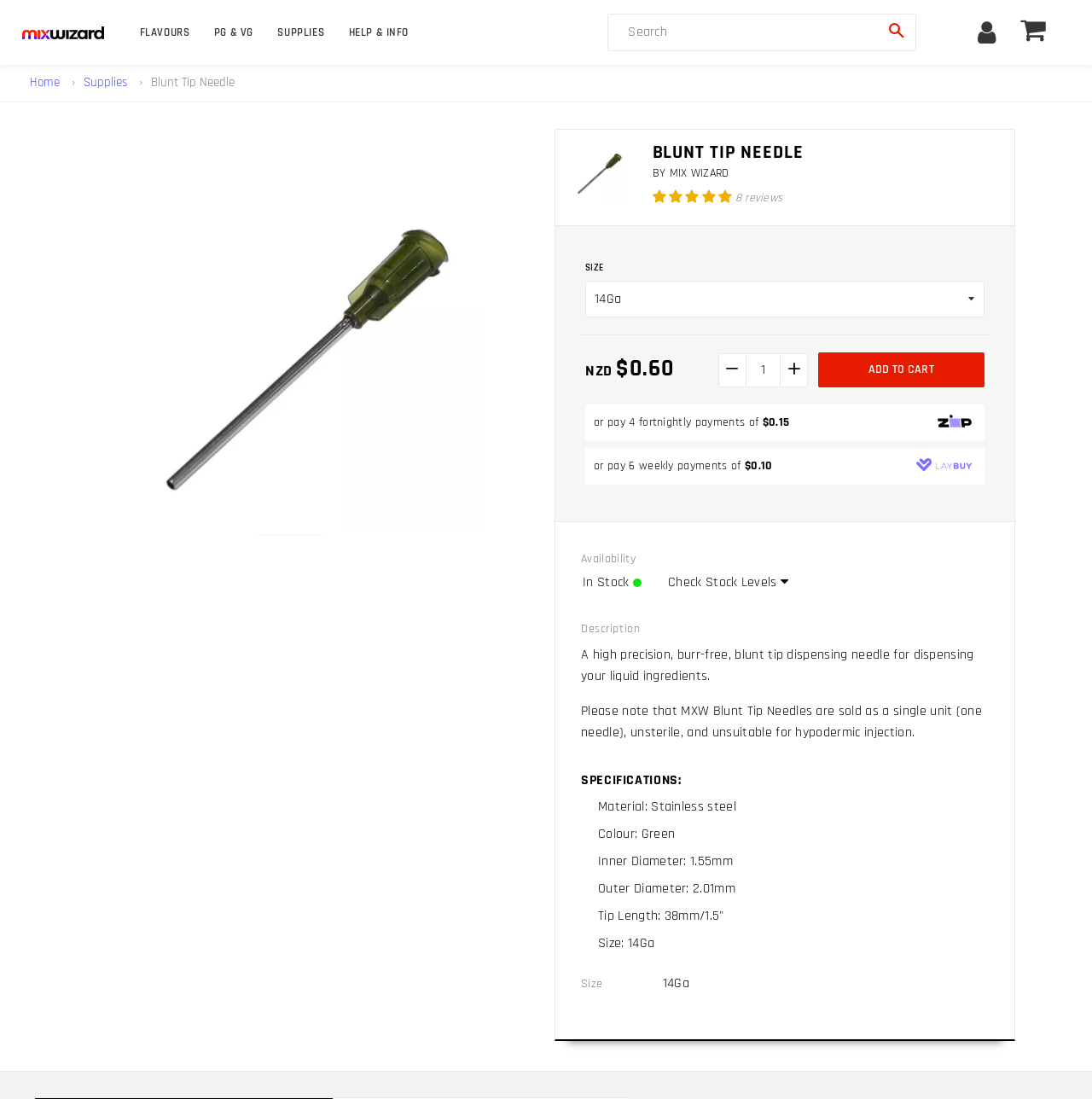Predict the bounding box of the UI element based on this description: "parent_node: 8 reviews aria-label="5.00 stars"".

[0.597, 0.172, 0.673, 0.187]